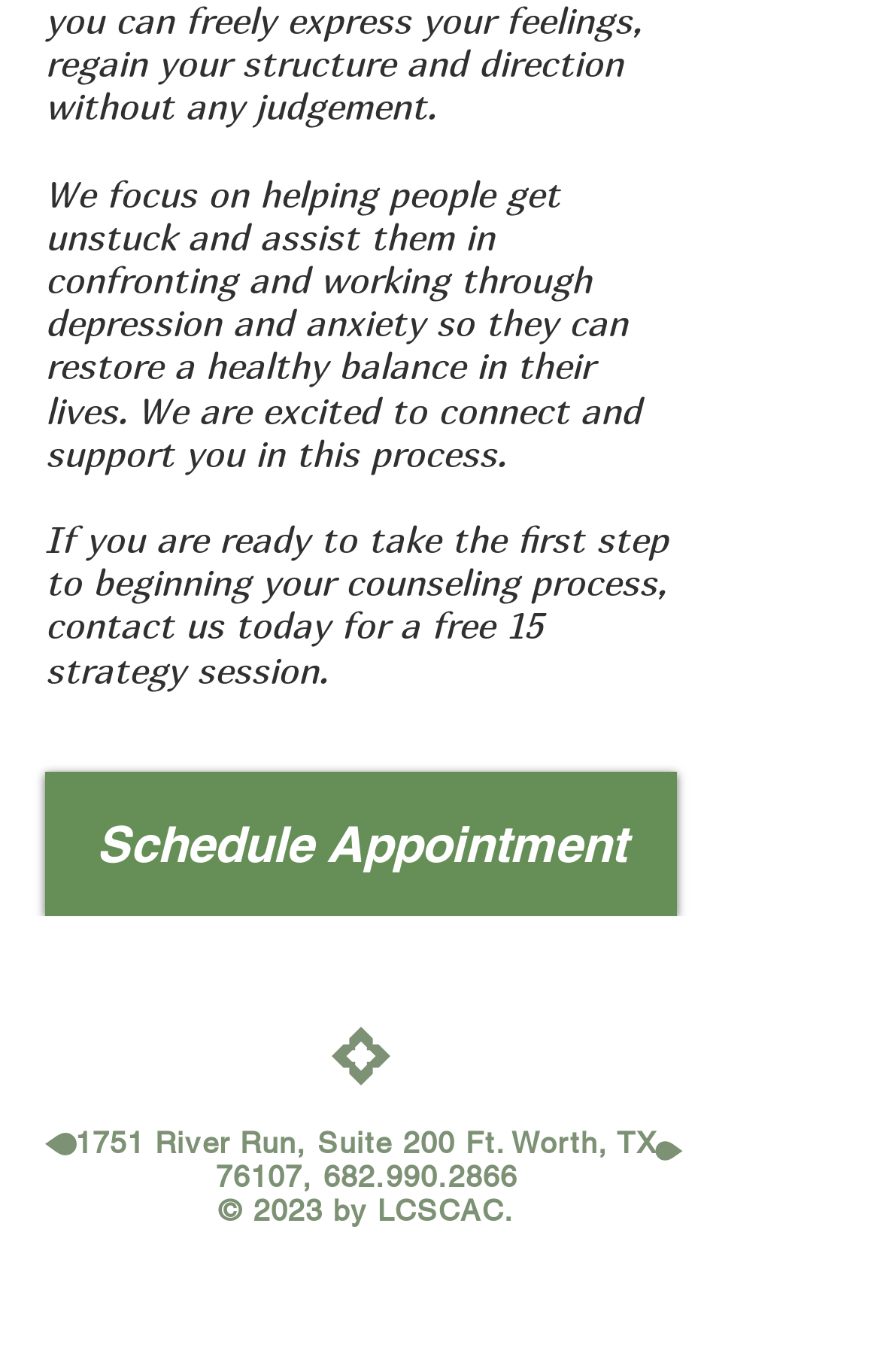How can you contact the counseling service by phone?
Refer to the screenshot and answer in one word or phrase.

682.990.2866